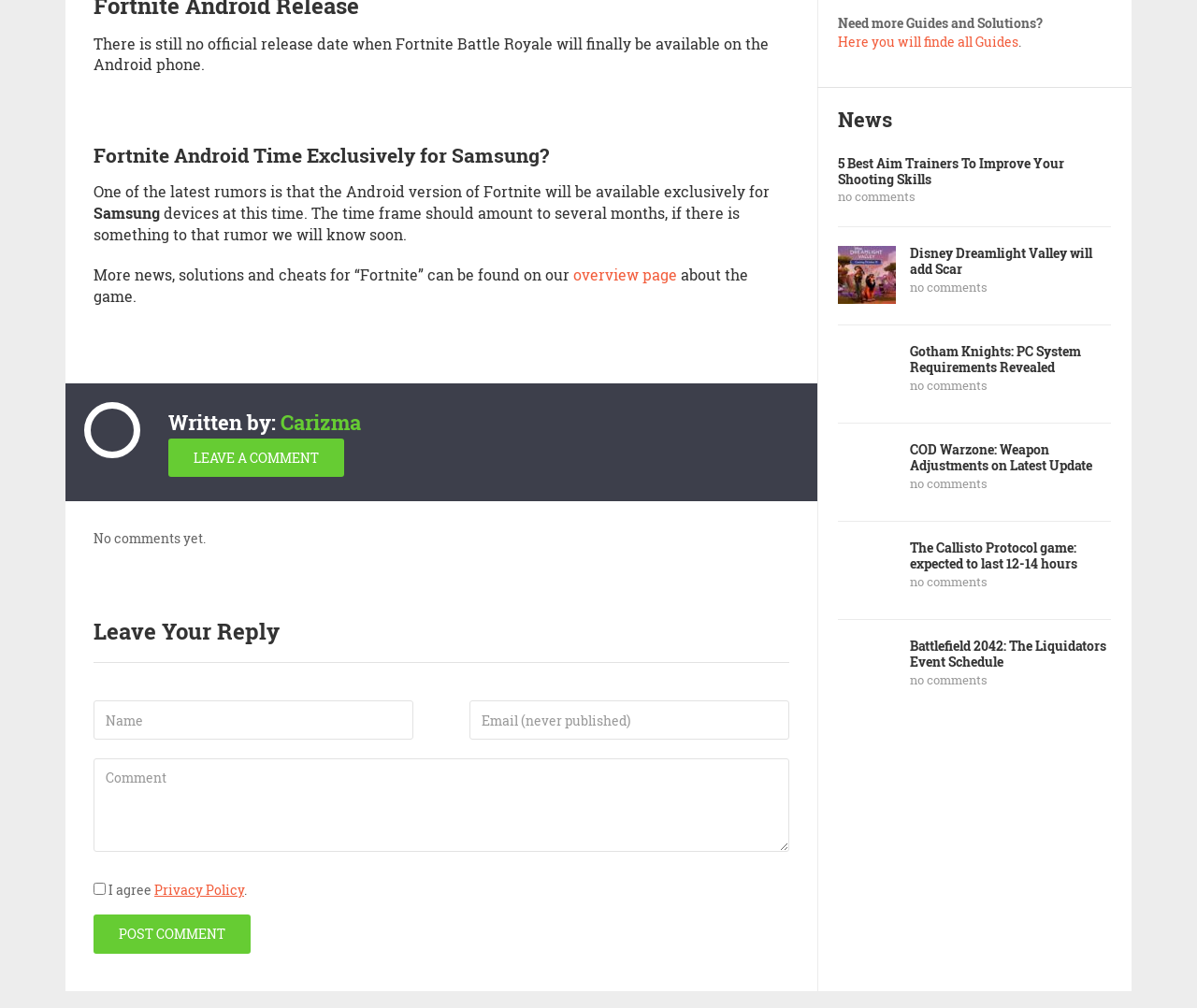How can users leave a comment?
Using the visual information, respond with a single word or phrase.

By filling out the comment form